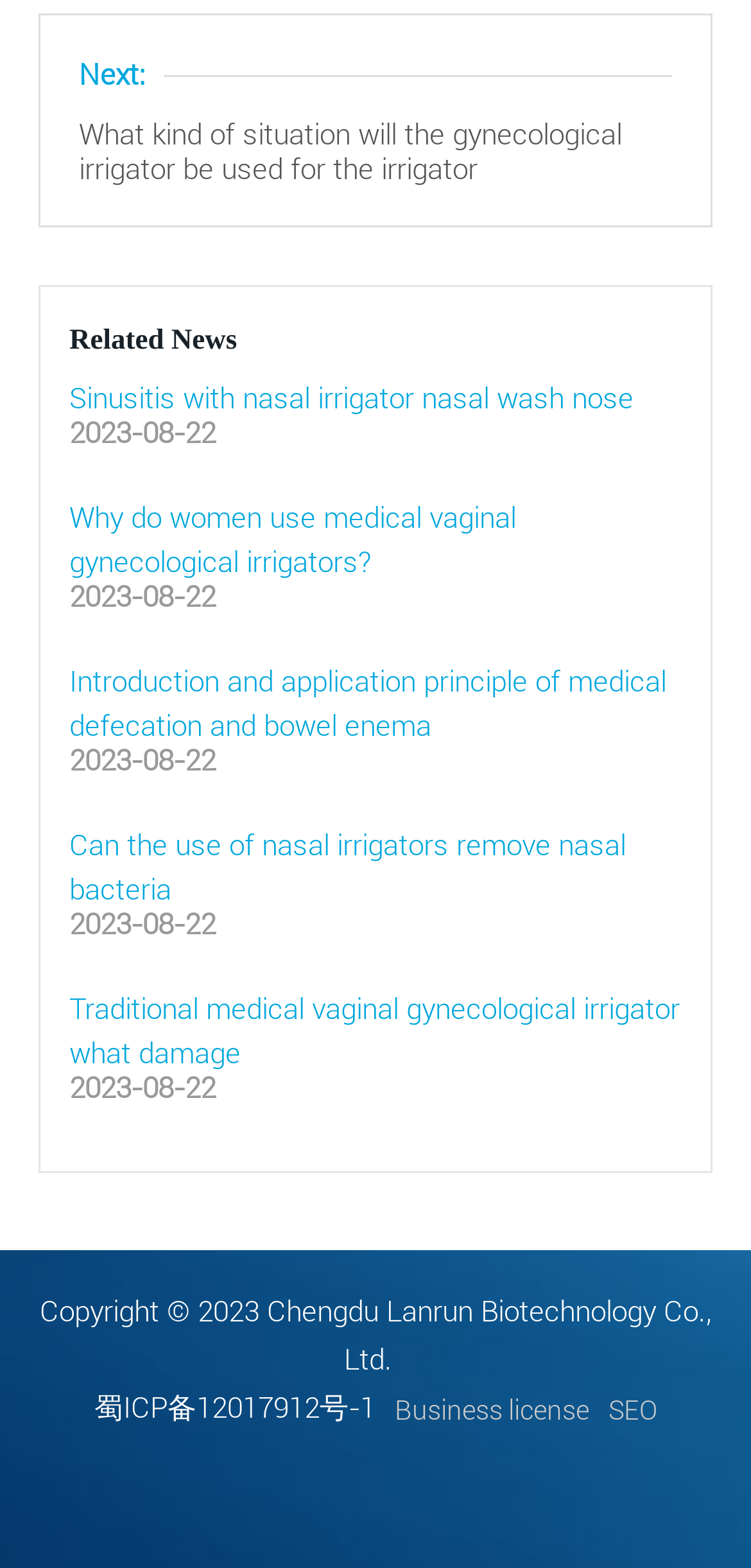What is the date mentioned on the webpage?
Please look at the screenshot and answer using one word or phrase.

2023-08-22